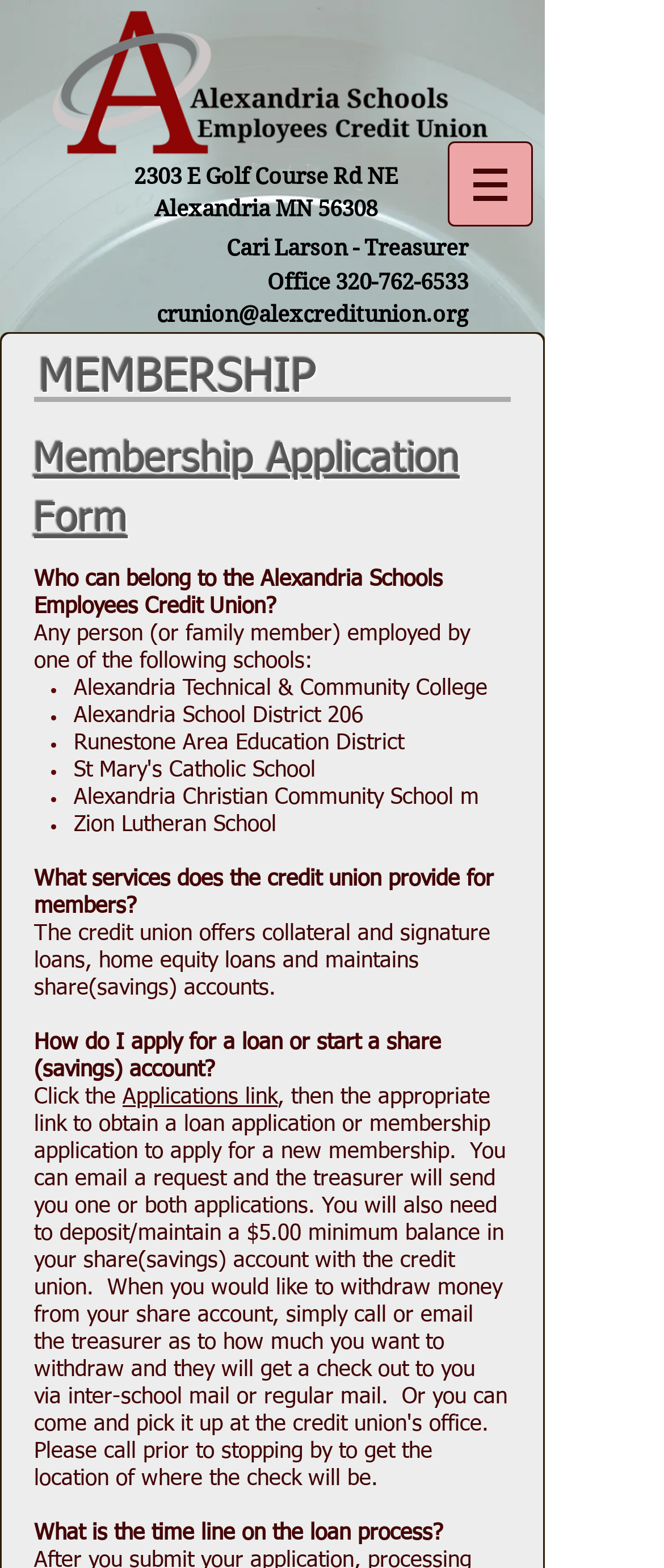Please reply to the following question using a single word or phrase: 
What services does the credit union provide for members?

Loans and share accounts